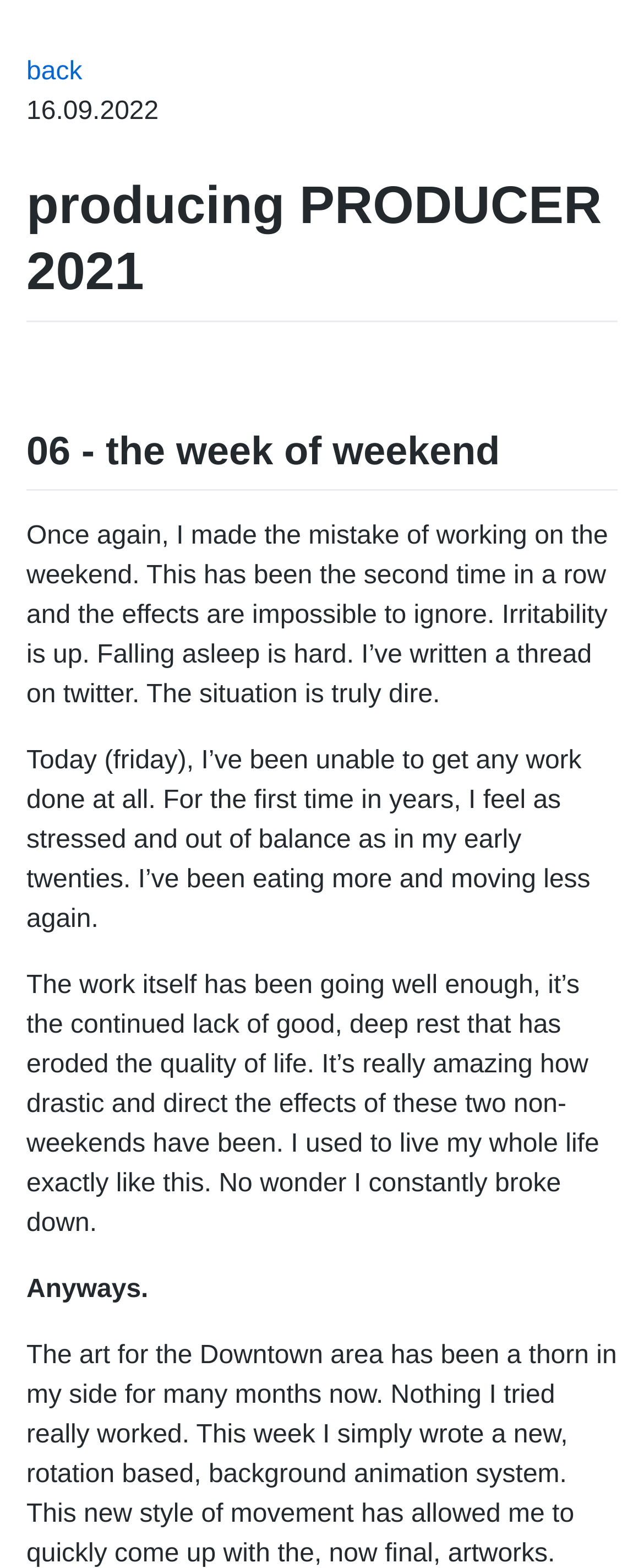What is the author working on?
Provide a well-explained and detailed answer to the question.

The author mentioned that they have been struggling with the art for the Downtown area for many months, but finally found a solution by creating a new background animation system, which led to the final artworks.